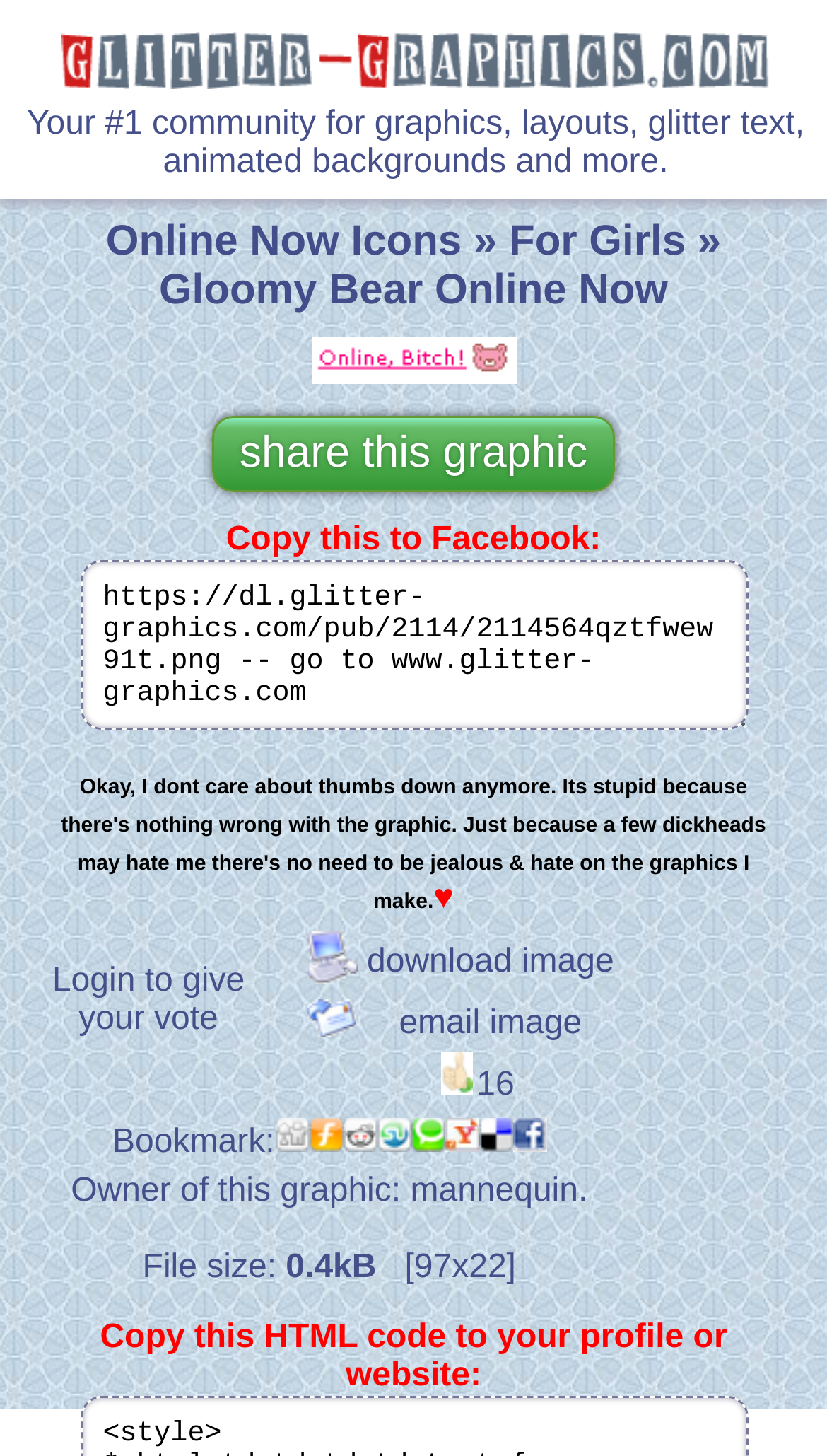Refer to the image and provide an in-depth answer to the question: 
How can you share the graphic?

The webpage provides several options to share the graphic, including downloading the image, emailing it, or bookmarking it, as indicated by the links and buttons at the bottom of the webpage.